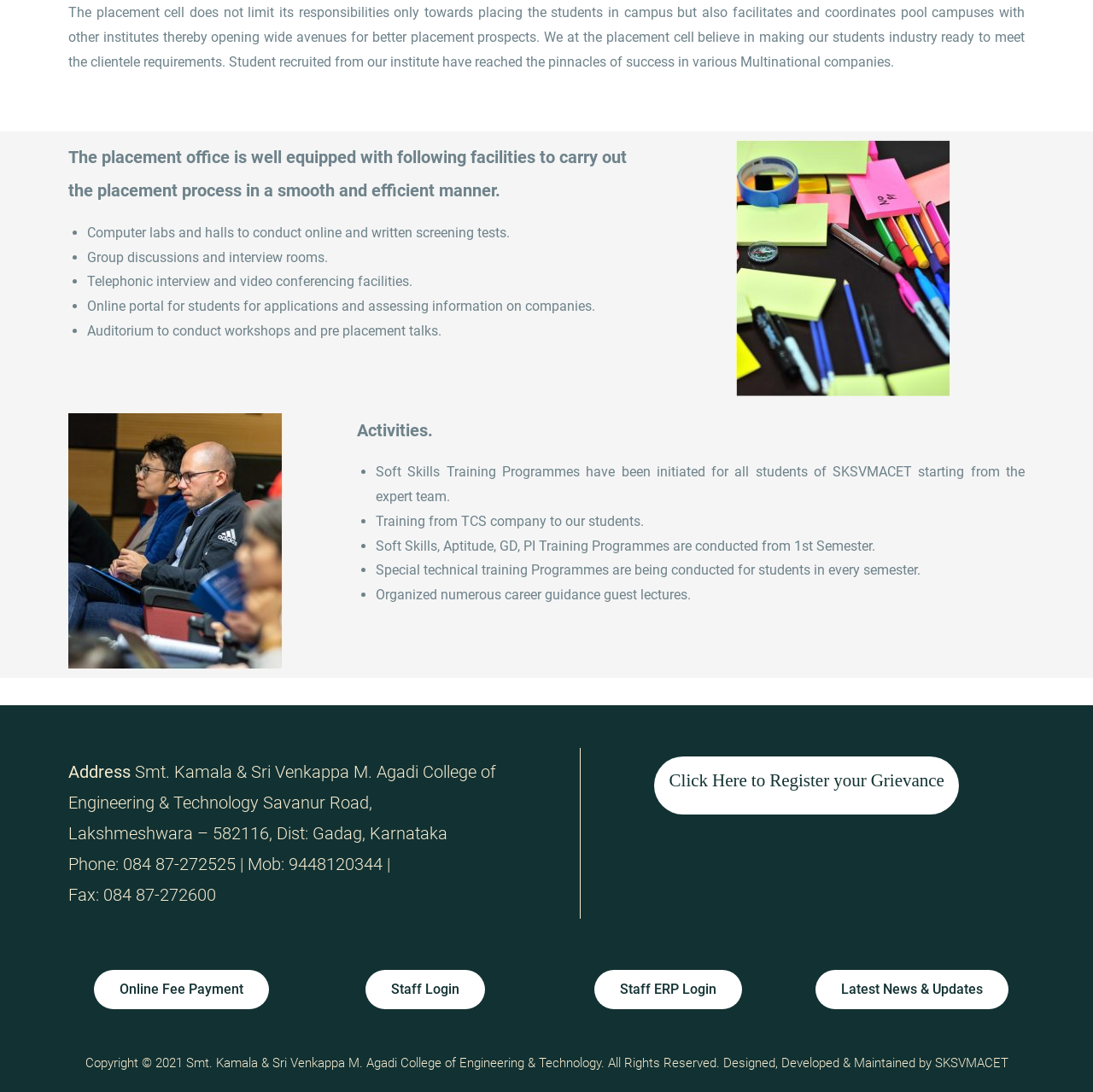Predict the bounding box of the UI element based on this description: "Latest News & Updates".

[0.746, 0.888, 0.922, 0.924]